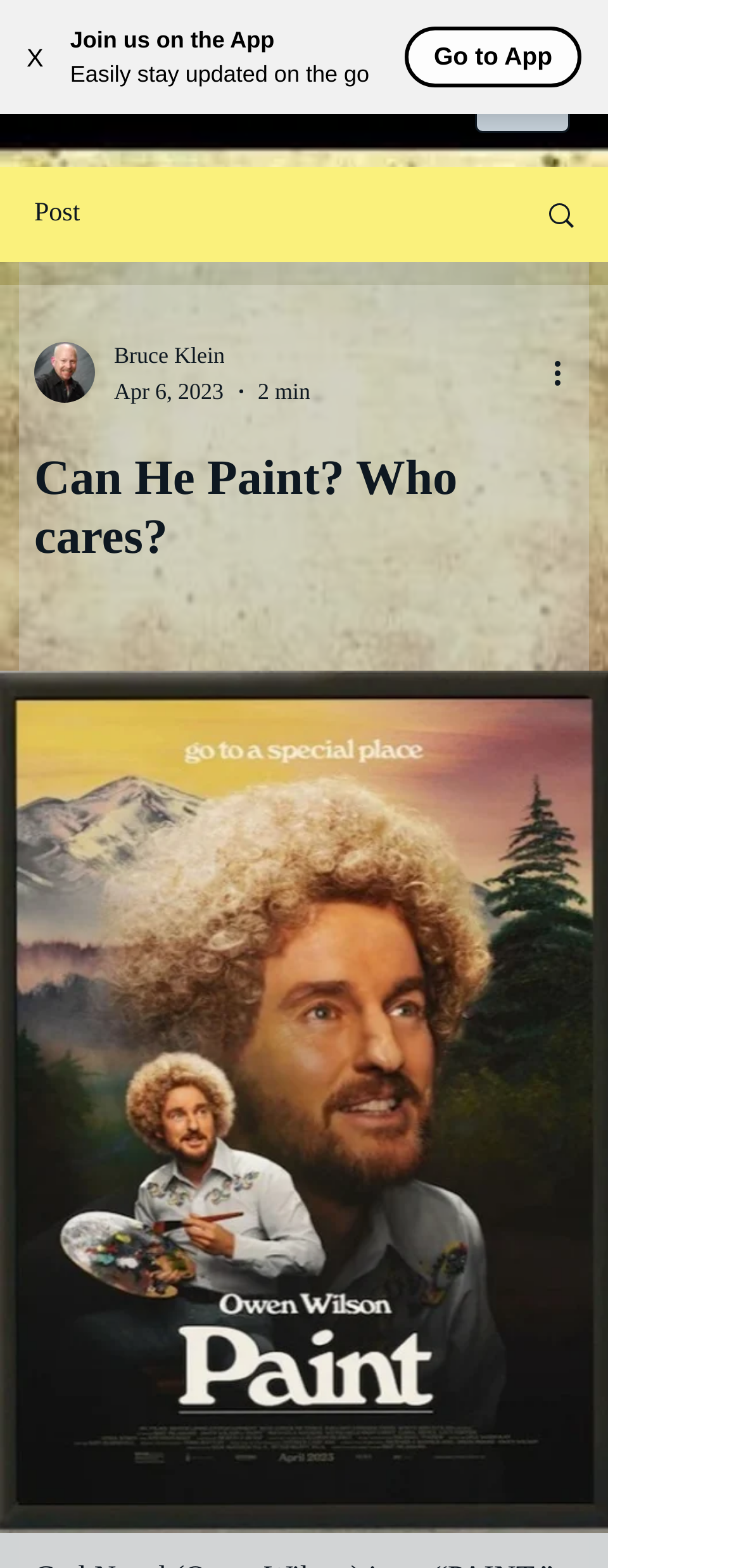Describe all the key features and sections of the webpage thoroughly.

The webpage appears to be an article or blog post about a TV show or personality, Carl Nagel, with the title "Can He Paint? Who cares?" prominently displayed at the top center of the page. 

At the top right corner, there is a button with an "X" symbol, likely used to close a notification or popup. Next to it, there is a section promoting an app, with a heading "Join us on the App" and a brief description "Easily stay updated on the go". A "Go to App" button is located to the right of this section.

Below the title, there is a navigation menu labeled "Site" with a dropdown button, which contains a small icon. On the right side of the navigation menu, there is a link with an image, possibly a social media or sharing button.

The main content of the page starts with a heading "Post" and features an image of the writer, accompanied by the writer's name "Bruce Klein" and the date "Apr 6, 2023". The article's reading time, "2 min", is also displayed. 

A "More actions" button is located at the bottom right corner of the main content section, with a small icon. The article's content is not explicitly described, but it appears to be a brief summary or introduction to the topic.

At the very bottom of the page, there is a large button that spans almost the entire width of the page, but its purpose is unclear.